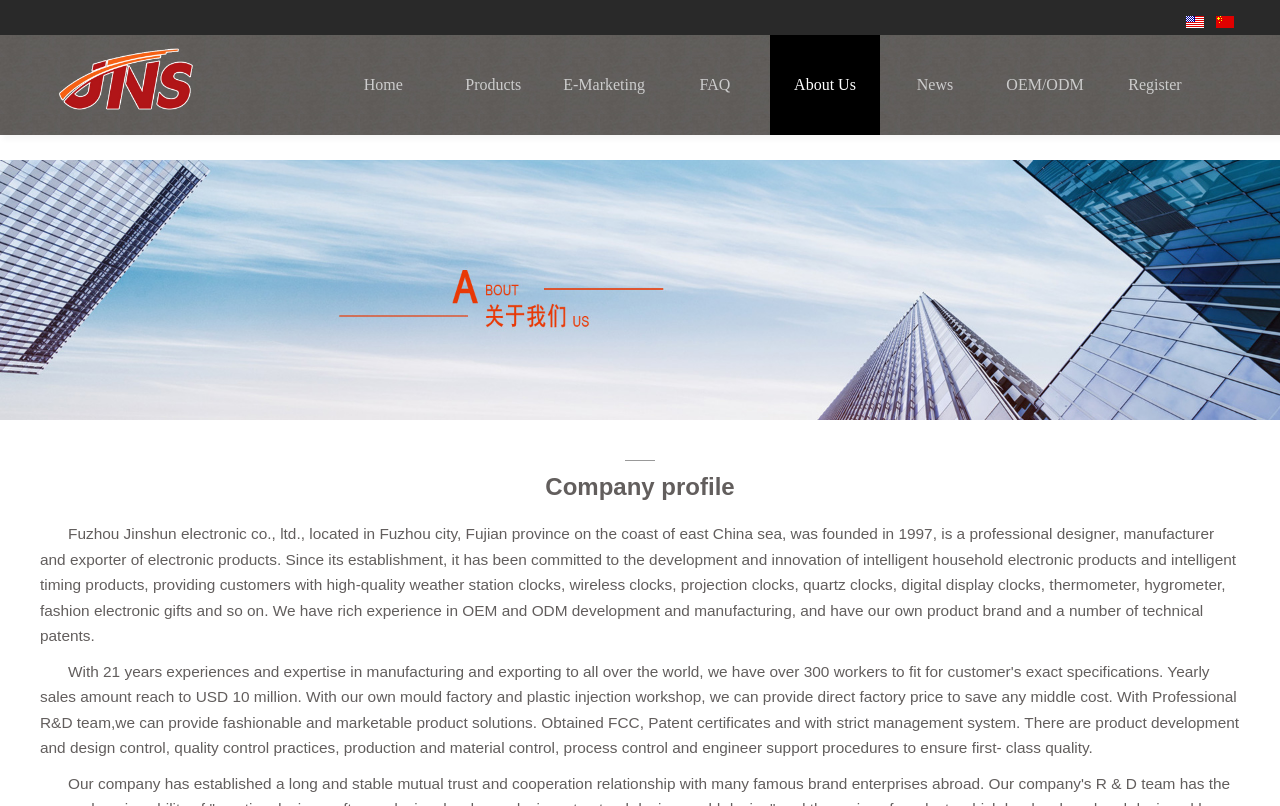Answer the following query with a single word or phrase:
What is the company name?

Fuzhou Jinshun electronic co., ltd